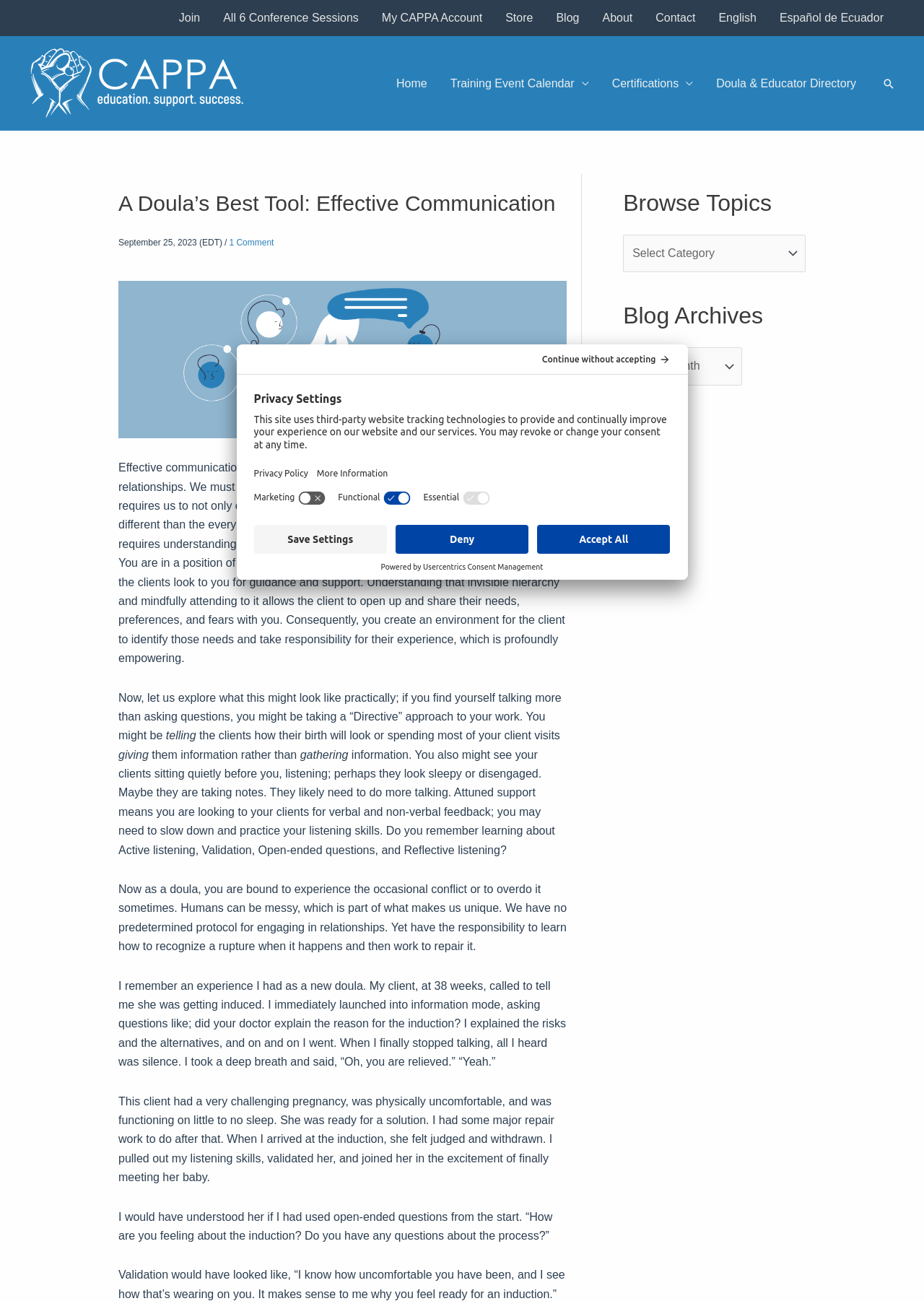Please find the bounding box coordinates of the element's region to be clicked to carry out this instruction: "Browse topics using the combobox".

[0.674, 0.18, 0.872, 0.209]